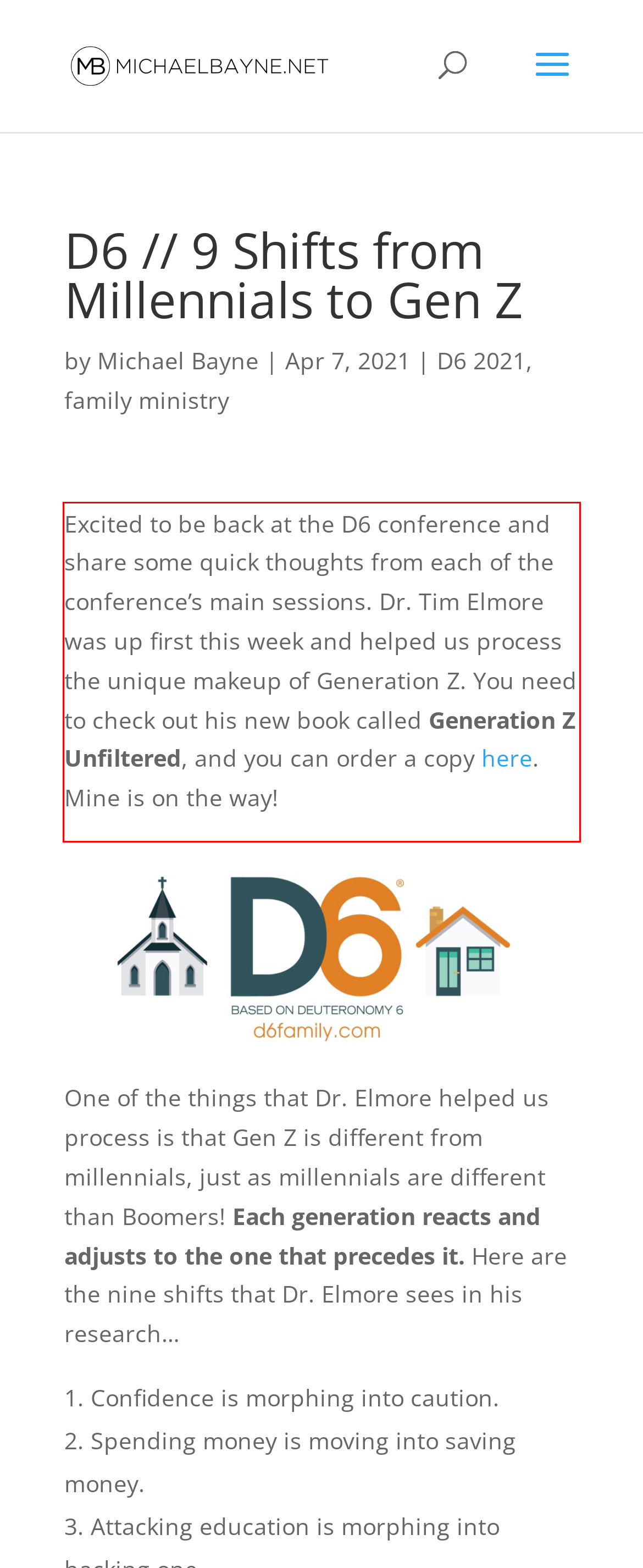Using the provided screenshot, read and generate the text content within the red-bordered area.

Excited to be back at the D6 conference and share some quick thoughts from each of the conference’s main sessions. Dr. Tim Elmore was up first this week and helped us process the unique makeup of Generation Z. You need to check out his new book called Generation Z Unfiltered, and you can order a copy here. Mine is on the way!